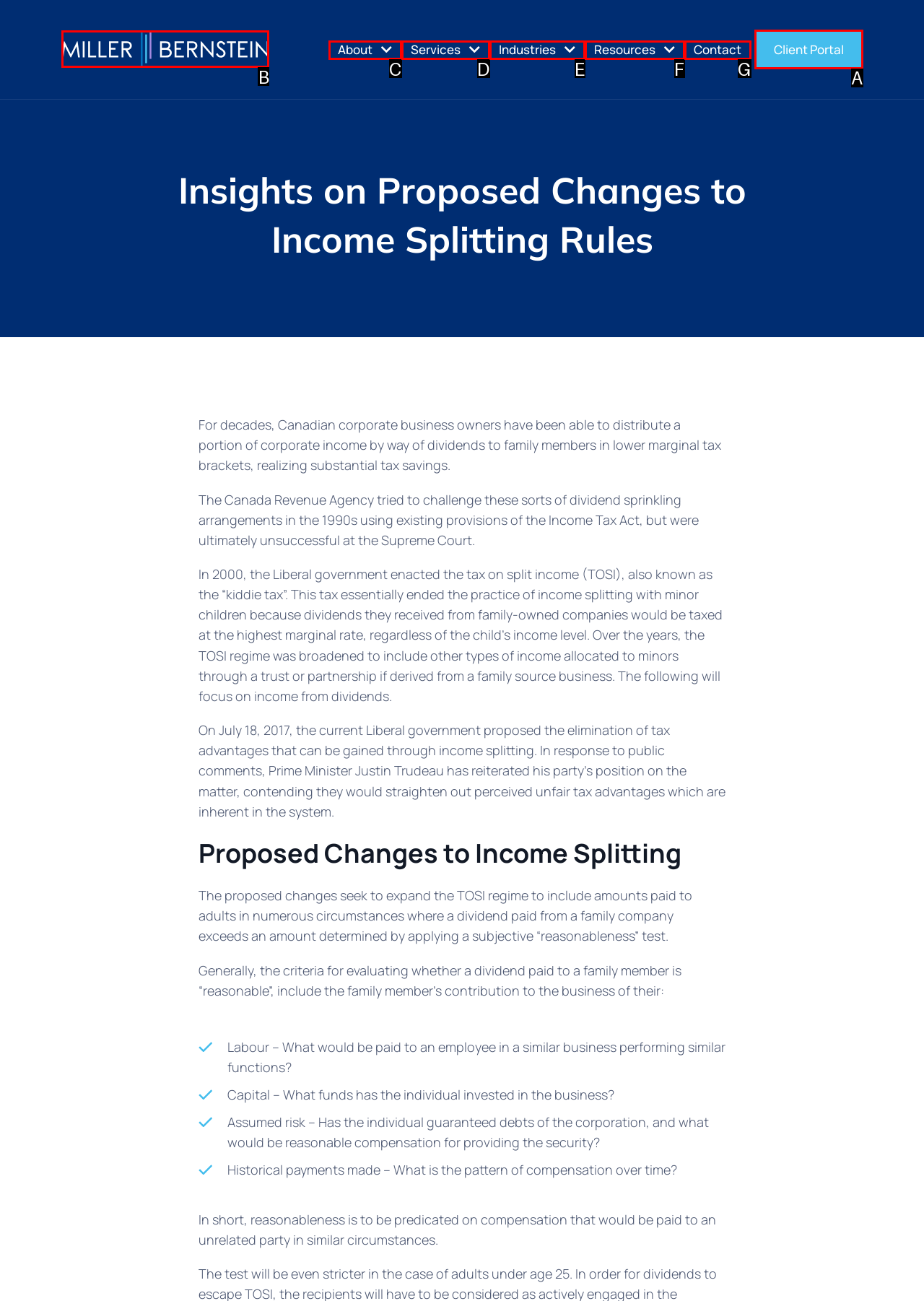Choose the option that matches the following description: info@classicrock939.com
Answer with the letter of the correct option.

None